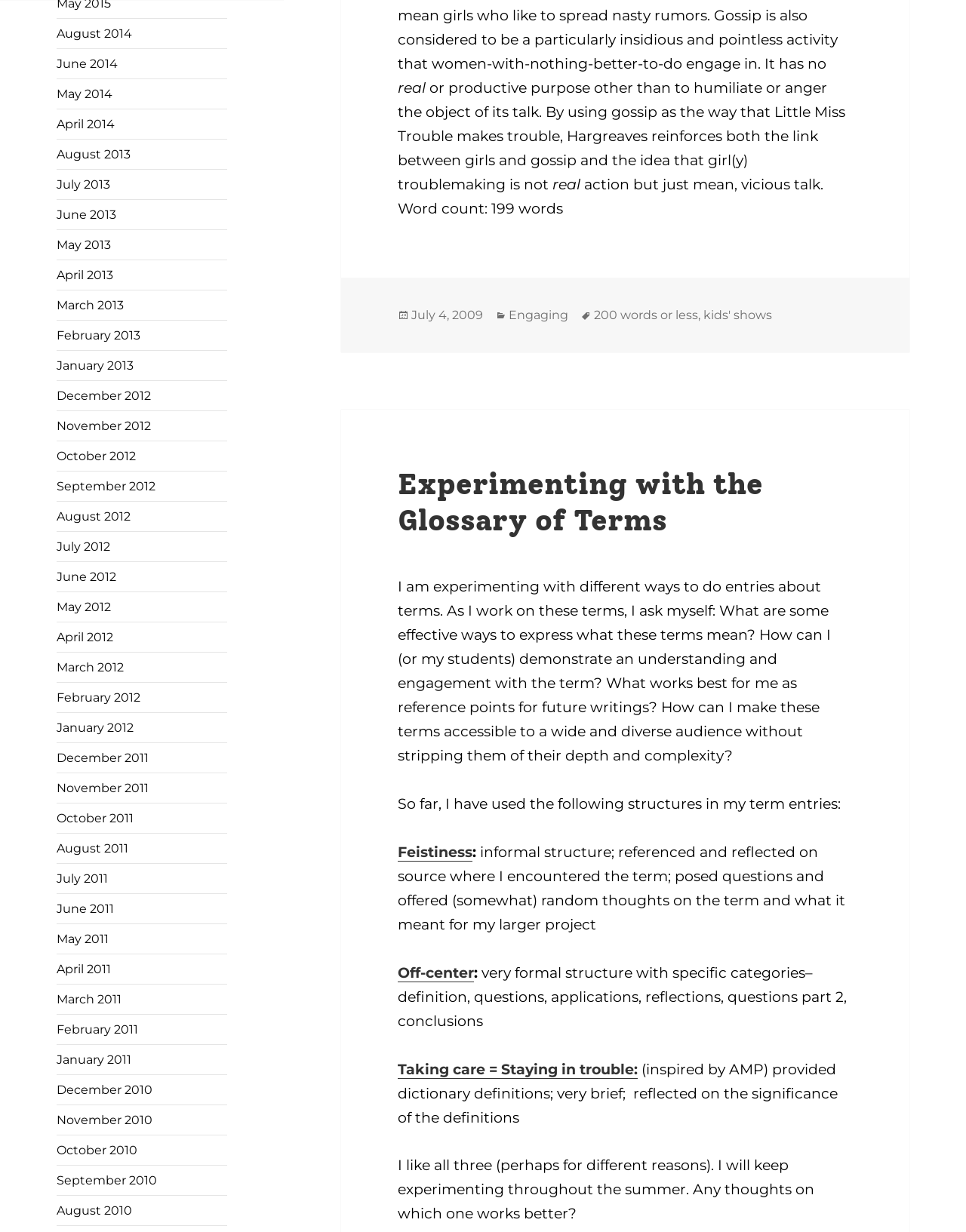Determine the bounding box coordinates in the format (top-left x, top-left y, bottom-right x, bottom-right y). Ensure all values are floating point numbers between 0 and 1. Identify the bounding box of the UI element described by: Contact Us

None